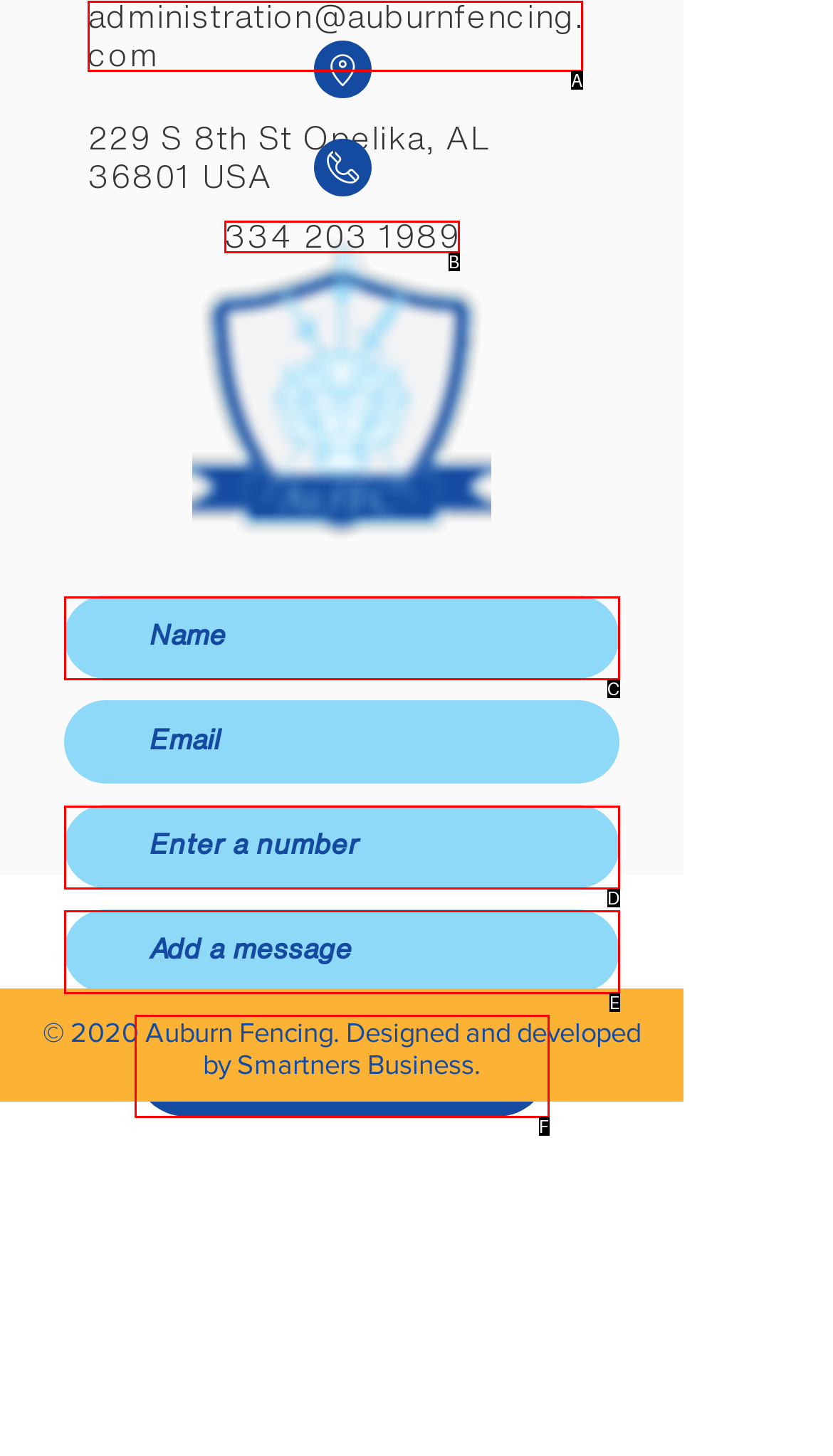Refer to the description: SUBMIT and choose the option that best fits. Provide the letter of that option directly from the options.

F